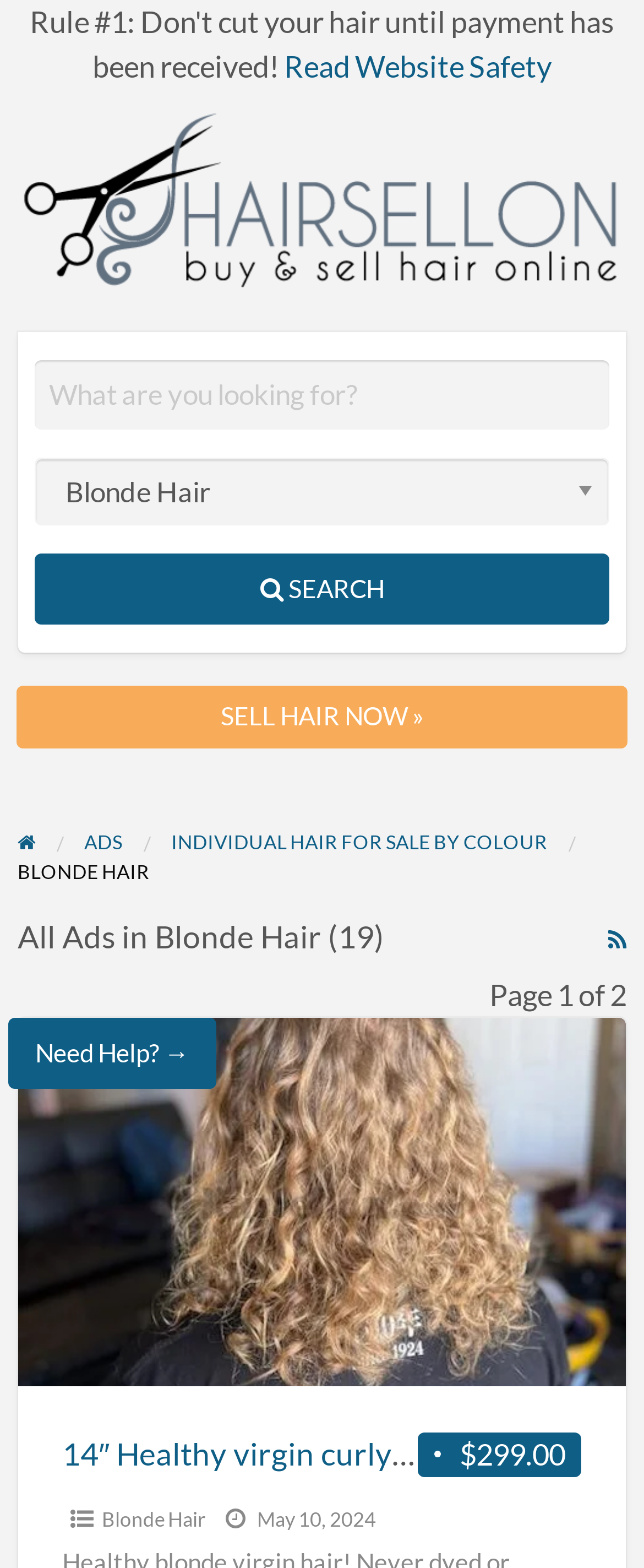Using the description: "Home", identify the bounding box of the corresponding UI element in the screenshot.

[0.027, 0.529, 0.055, 0.543]